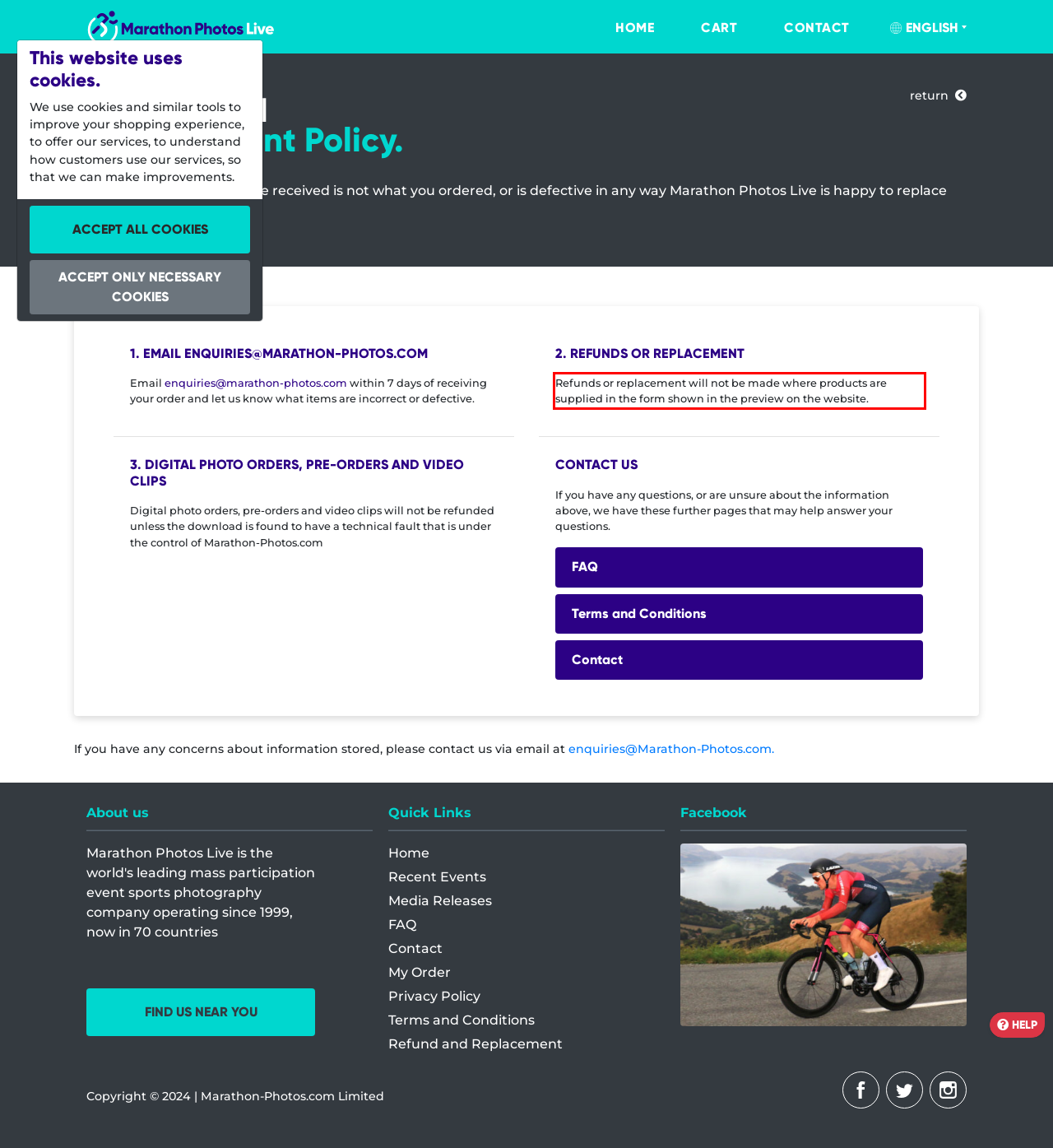Given a webpage screenshot with a red bounding box, perform OCR to read and deliver the text enclosed by the red bounding box.

Refunds or replacement will not be made where products are supplied in the form shown in the preview on the website.